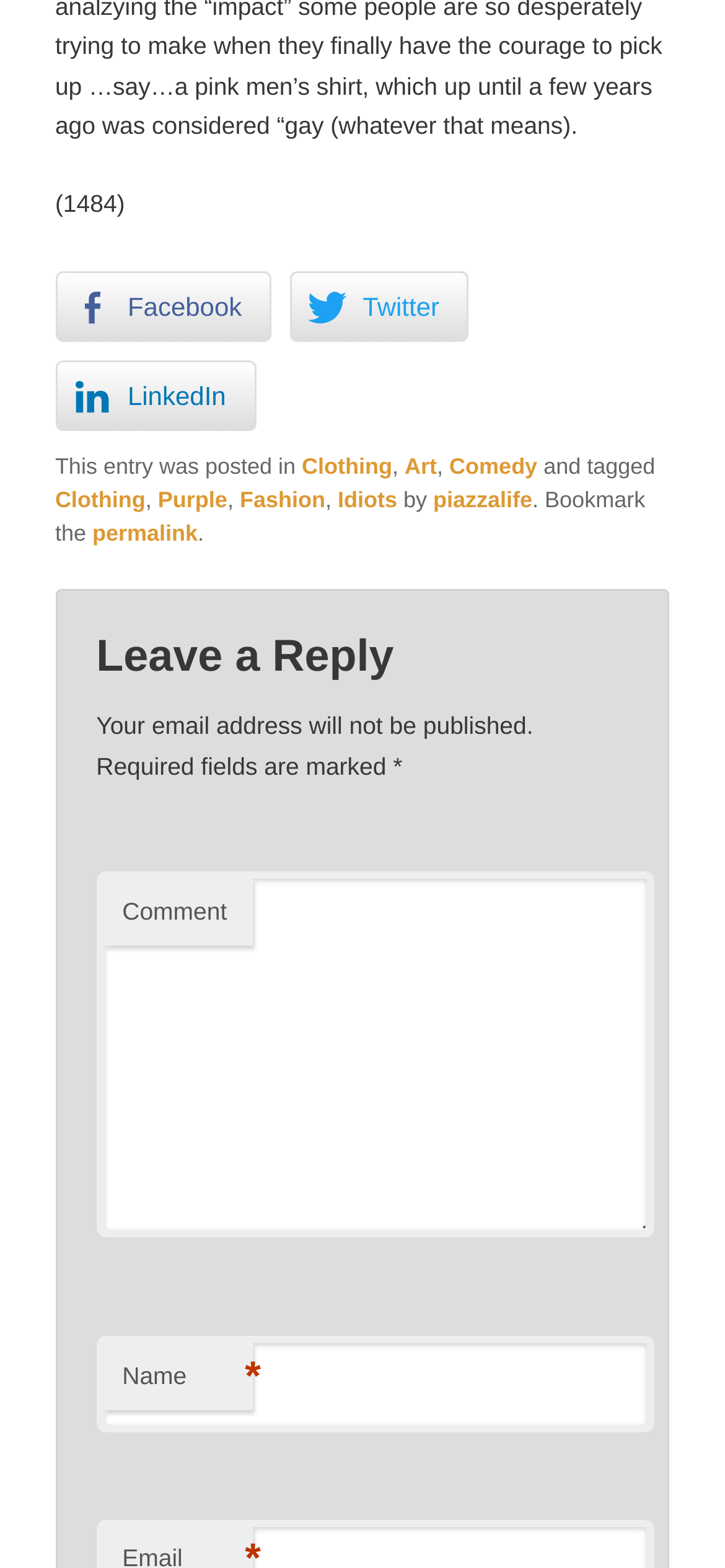Refer to the screenshot and answer the following question in detail:
What is the topic of the webpage post?

The webpage post is related to clothing and fashion, as indicated by the categories mentioned in the footer and the tags such as 'Purple' and 'Fashion'.